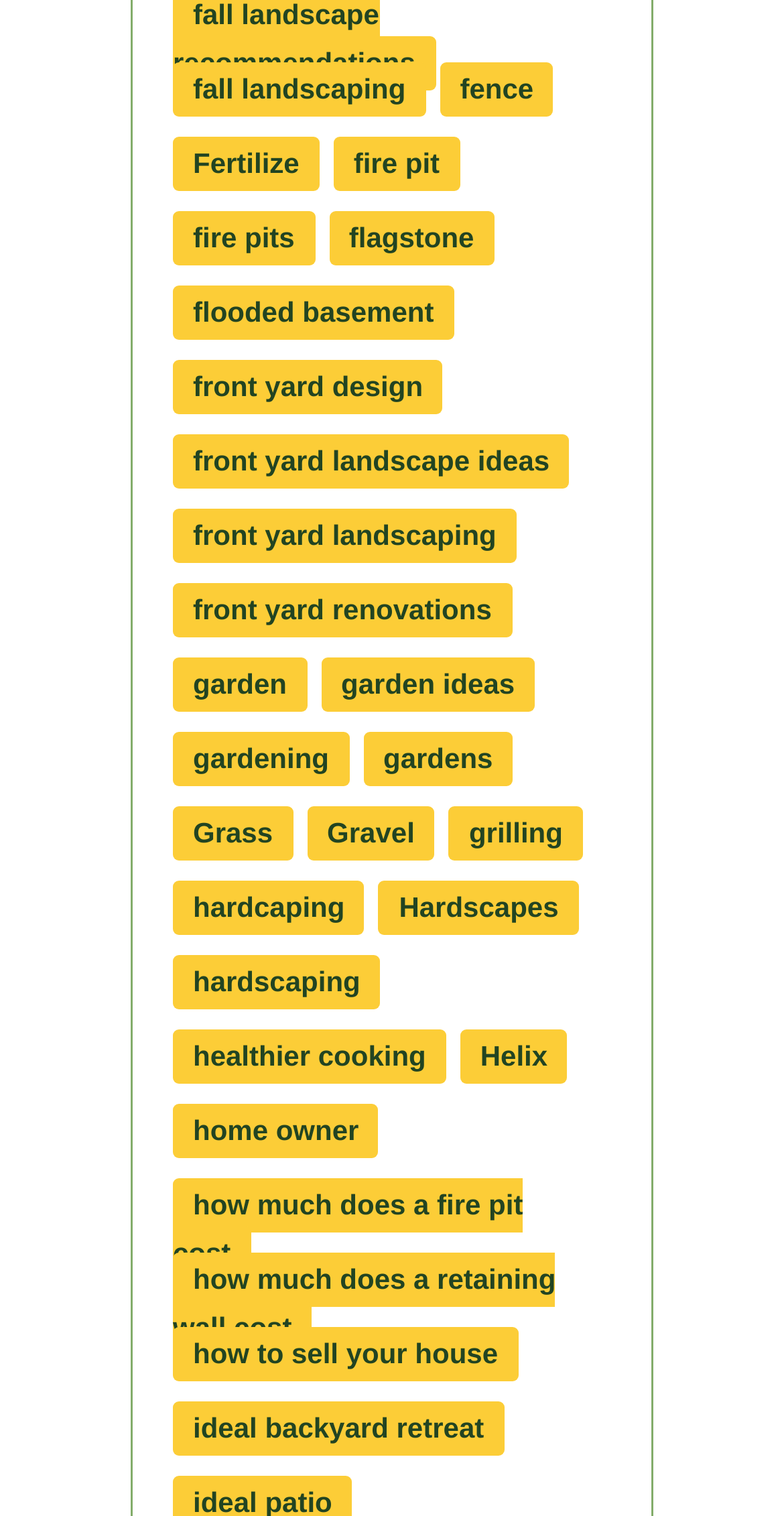Provide a short answer using a single word or phrase for the following question: 
How many links are there on the webpage?

29